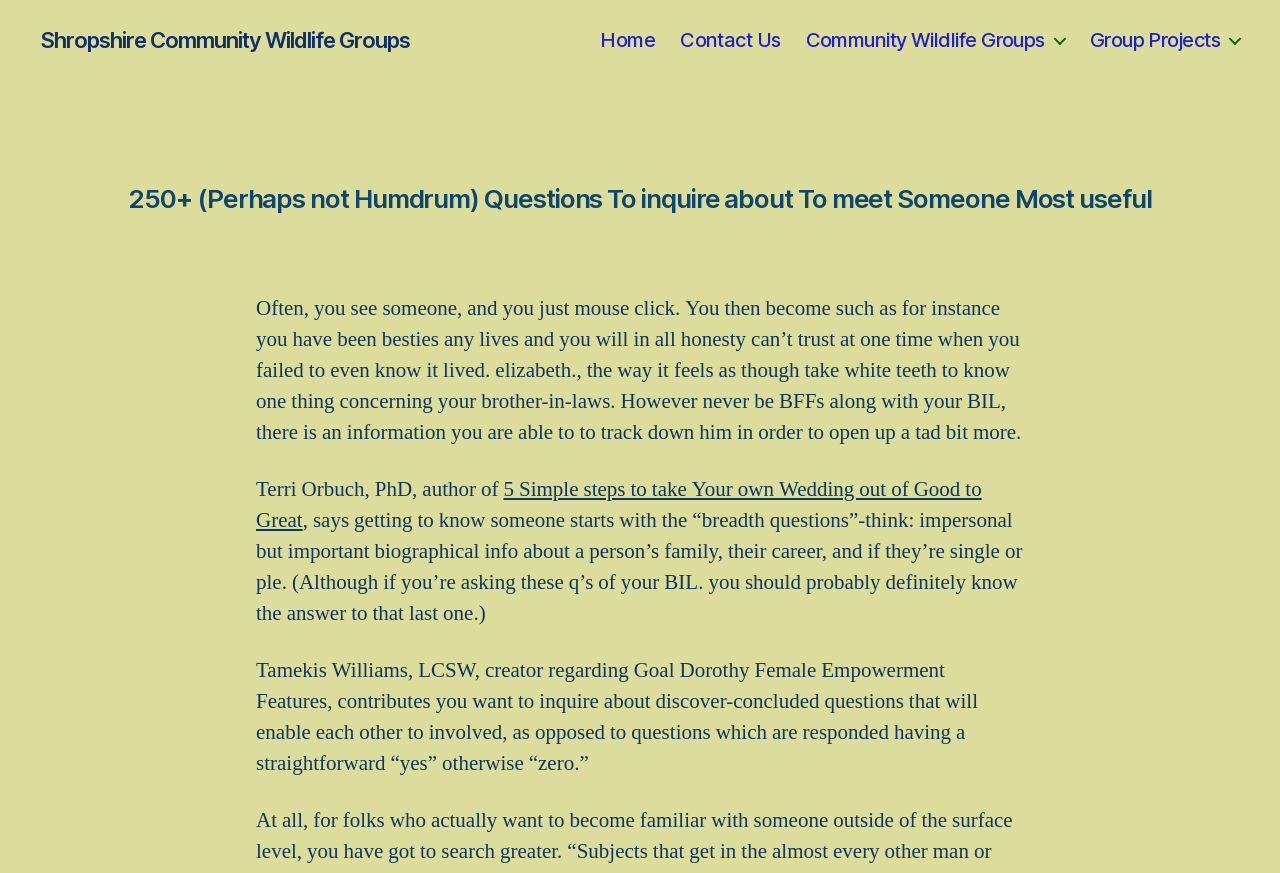Who is the author of '5 Simple steps to take Your own Wedding out of Good to Great'?
Please describe in detail the information shown in the image to answer the question.

I found the answer by reading the text, which mentions 'Terri Orbuch, PhD, author of 5 Simple steps to take Your own Wedding out of Good to Great'.